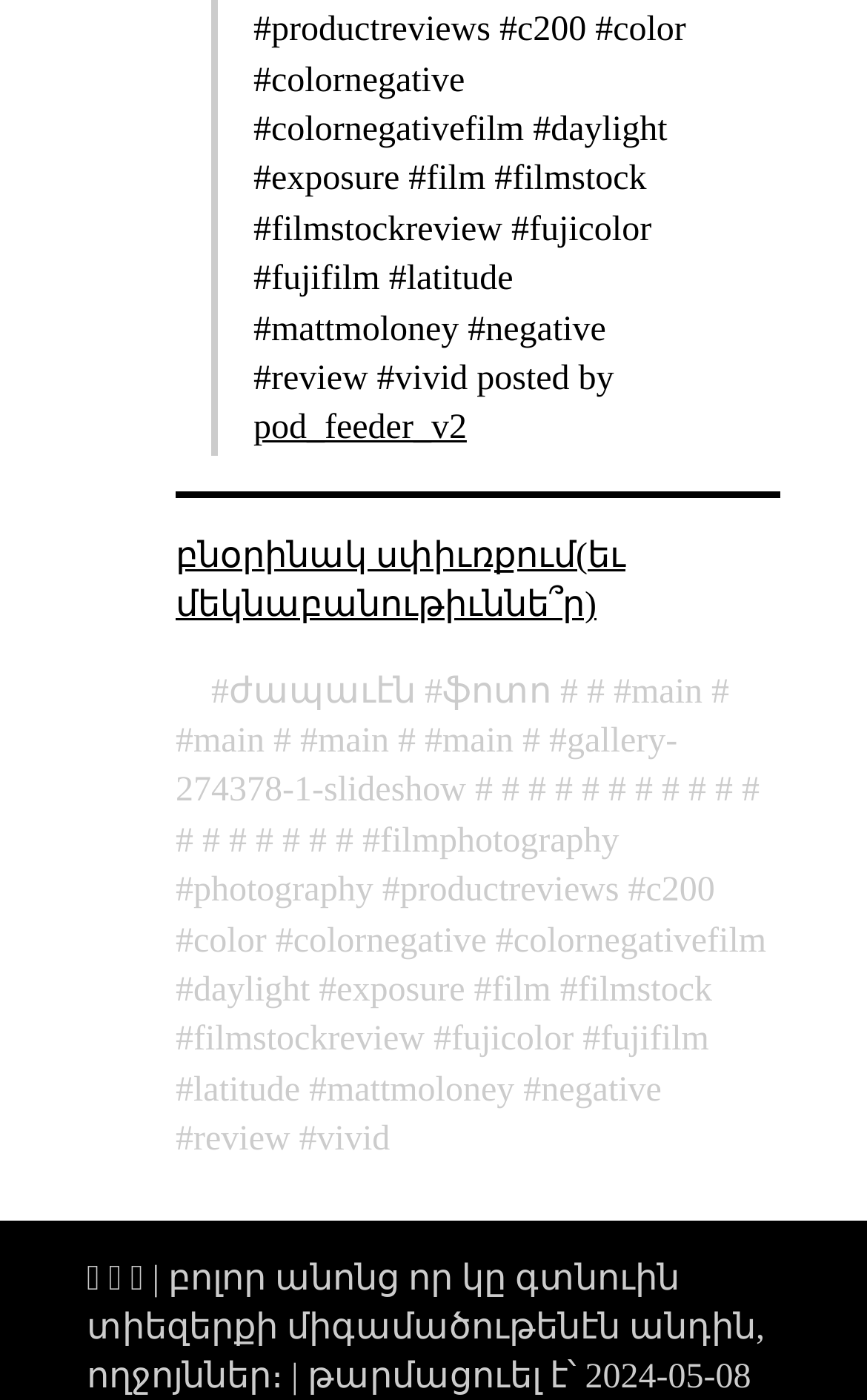Identify the bounding box coordinates for the element you need to click to achieve the following task: "View the gallery slideshow". The coordinates must be four float values ranging from 0 to 1, formatted as [left, top, right, bottom].

[0.203, 0.516, 0.781, 0.579]